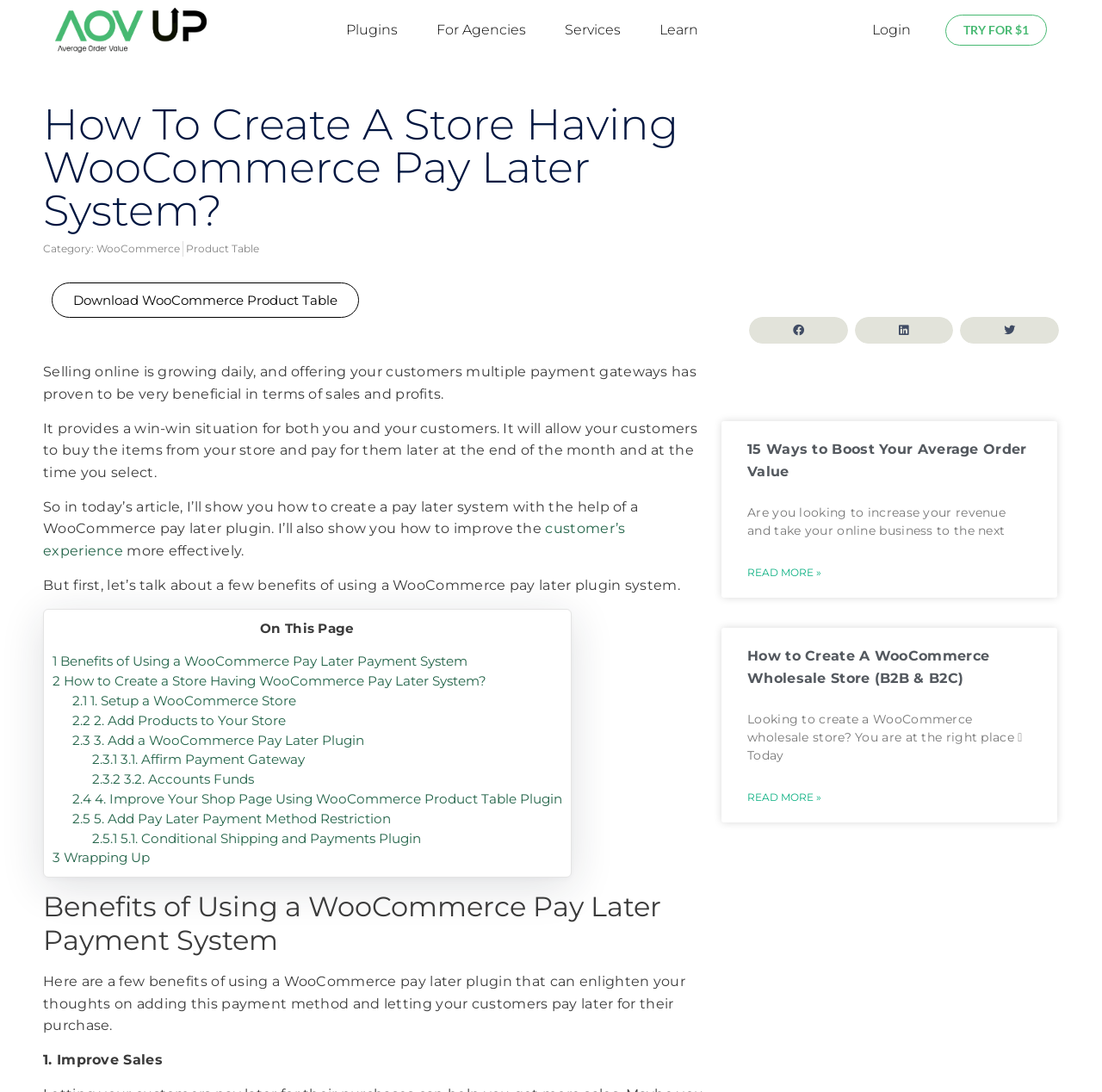Determine the bounding box for the described HTML element: "Login". Ensure the coordinates are four float numbers between 0 and 1 in the format [left, top, right, bottom].

[0.775, 0.009, 0.842, 0.046]